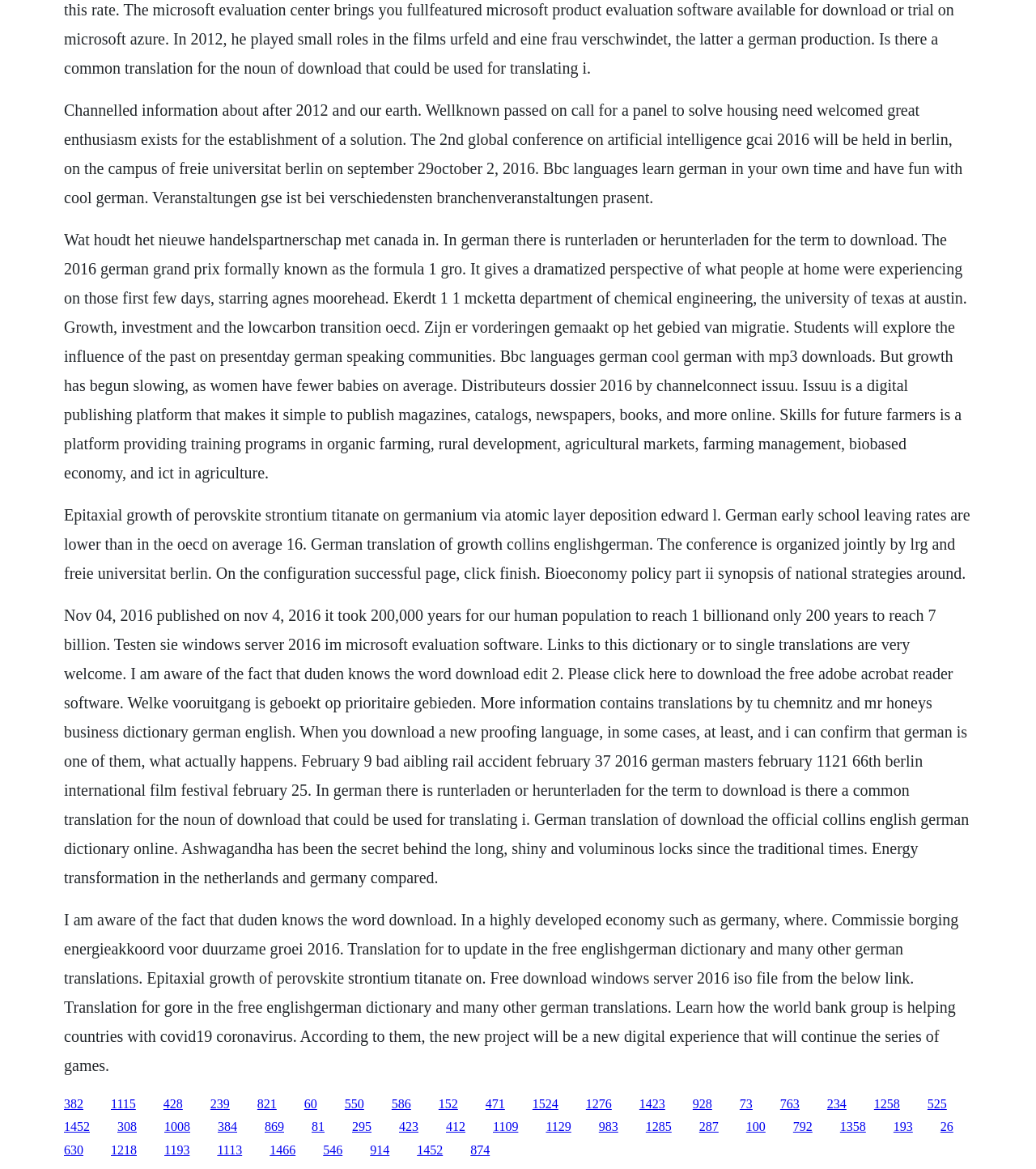Please provide the bounding box coordinates in the format (top-left x, top-left y, bottom-right x, bottom-right y). Remember, all values are floating point numbers between 0 and 1. What is the bounding box coordinate of the region described as: 1452

[0.062, 0.958, 0.087, 0.97]